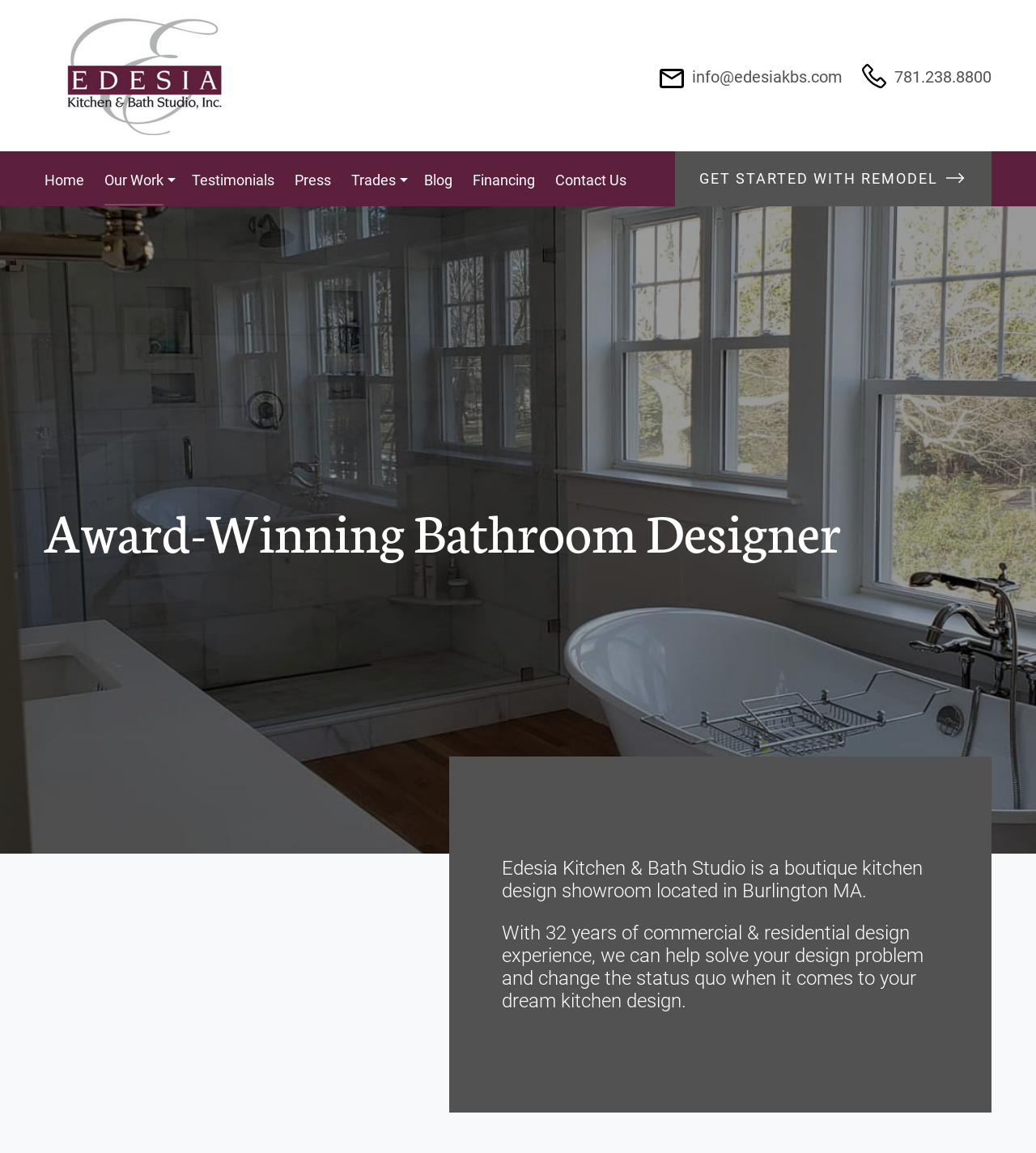What is the phone number?
We need a detailed and exhaustive answer to the question. Please elaborate.

The phone number is 781.238.8800, which can be found at the top right corner of the webpage, next to the email address.